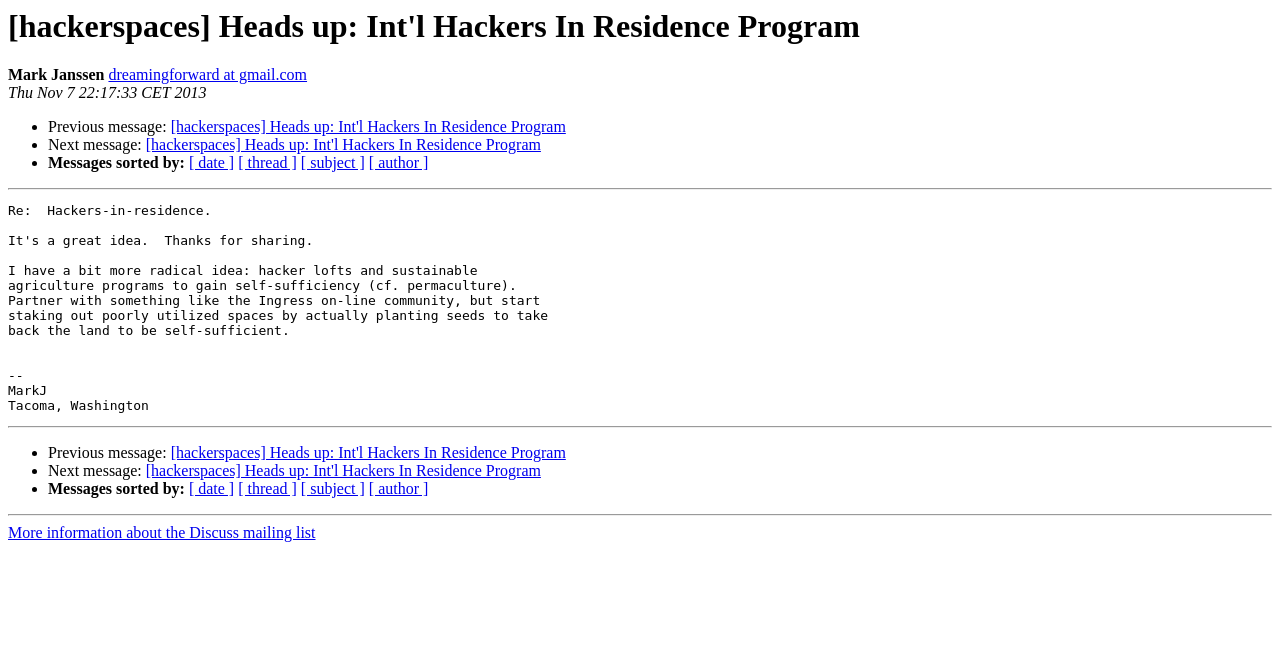What is the author of the message?
Please give a detailed and elaborate answer to the question.

The author of the message can be found in the static text element 'Mark Janssen' located at the top of the webpage, which is a common location for author information in email or message formats.